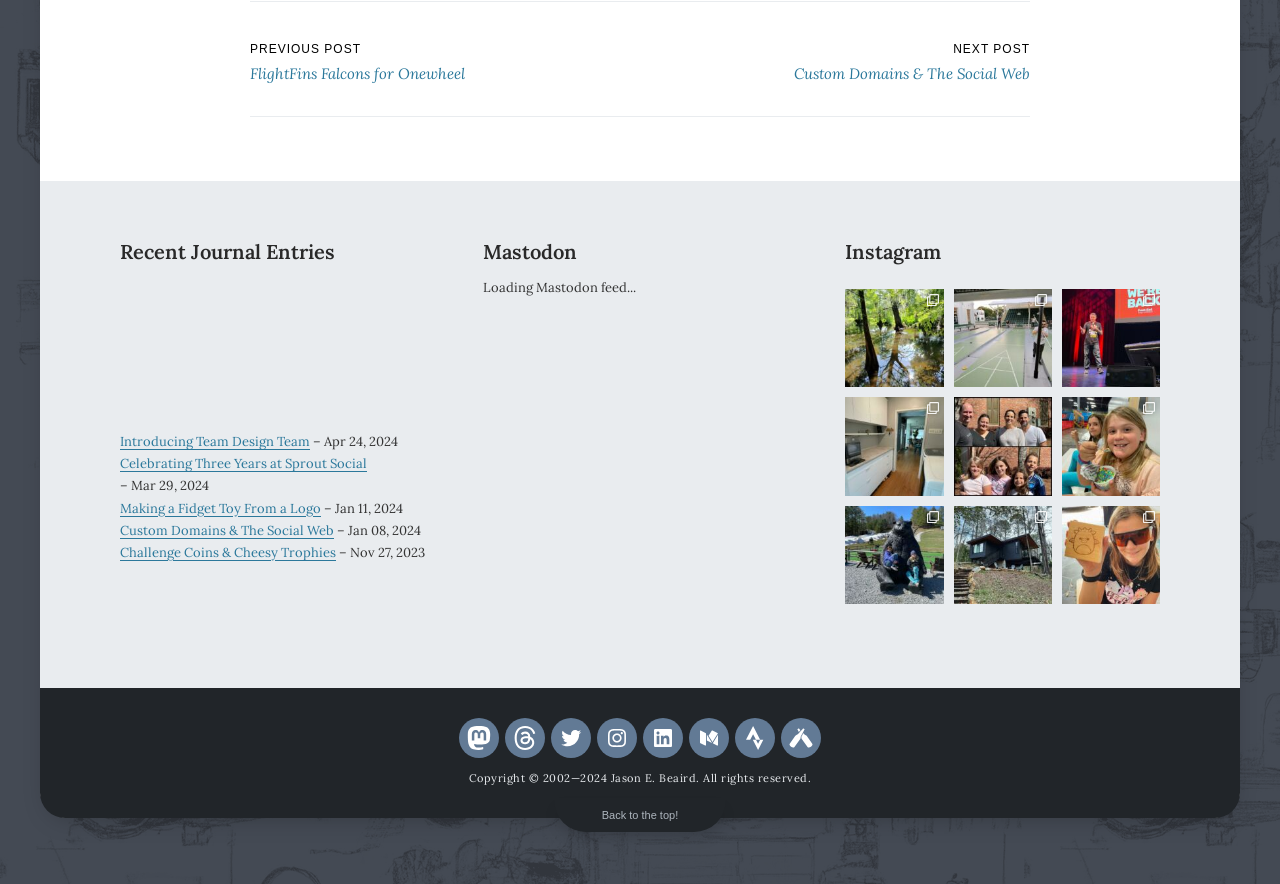Locate the bounding box coordinates of the clickable area needed to fulfill the instruction: "View the 'Recent Journal Entries' section".

[0.094, 0.266, 0.34, 0.305]